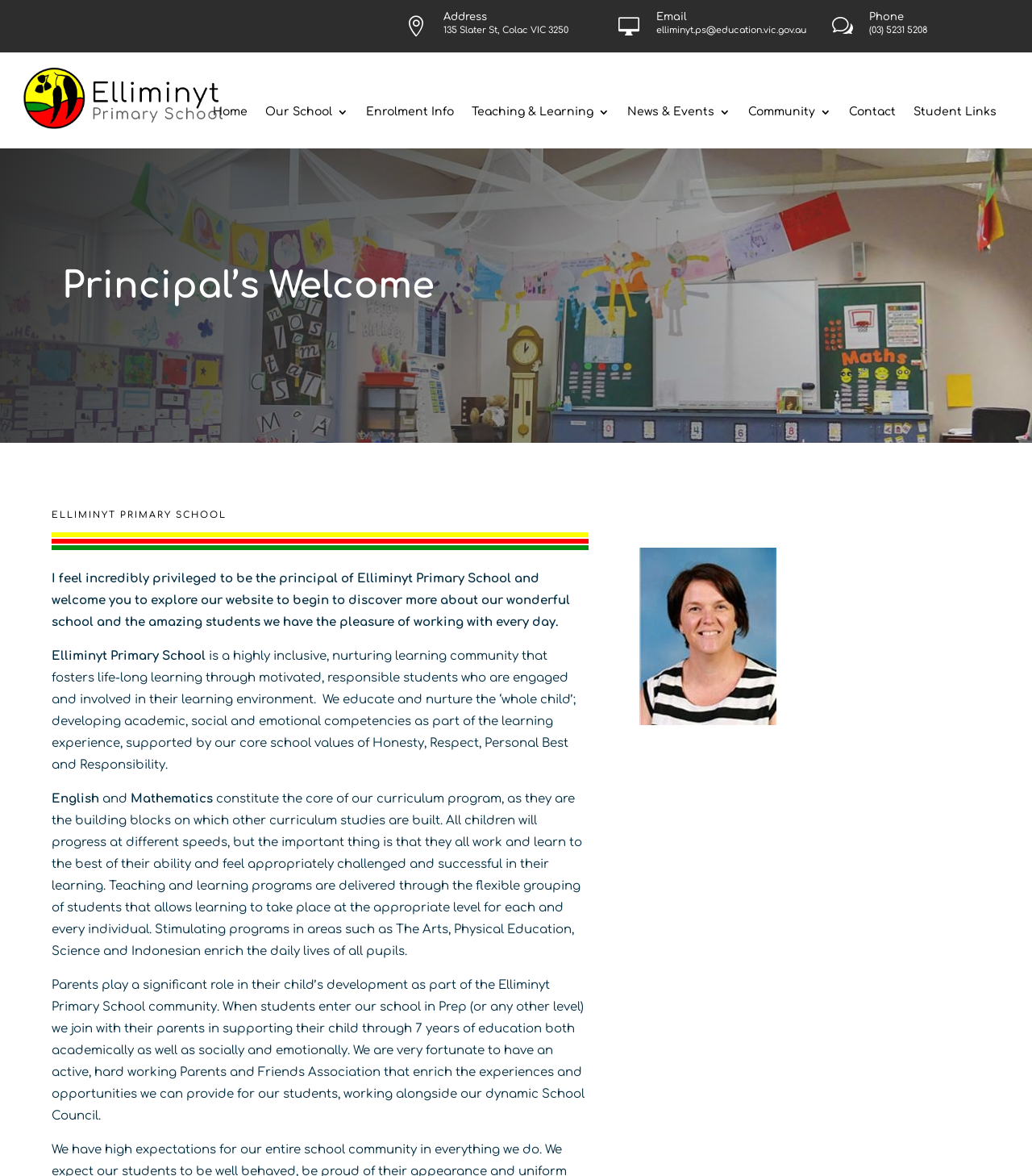Answer the question briefly using a single word or phrase: 
What is the address of Elliminyt Primary School?

135 Slater St, Colac VIC 3250